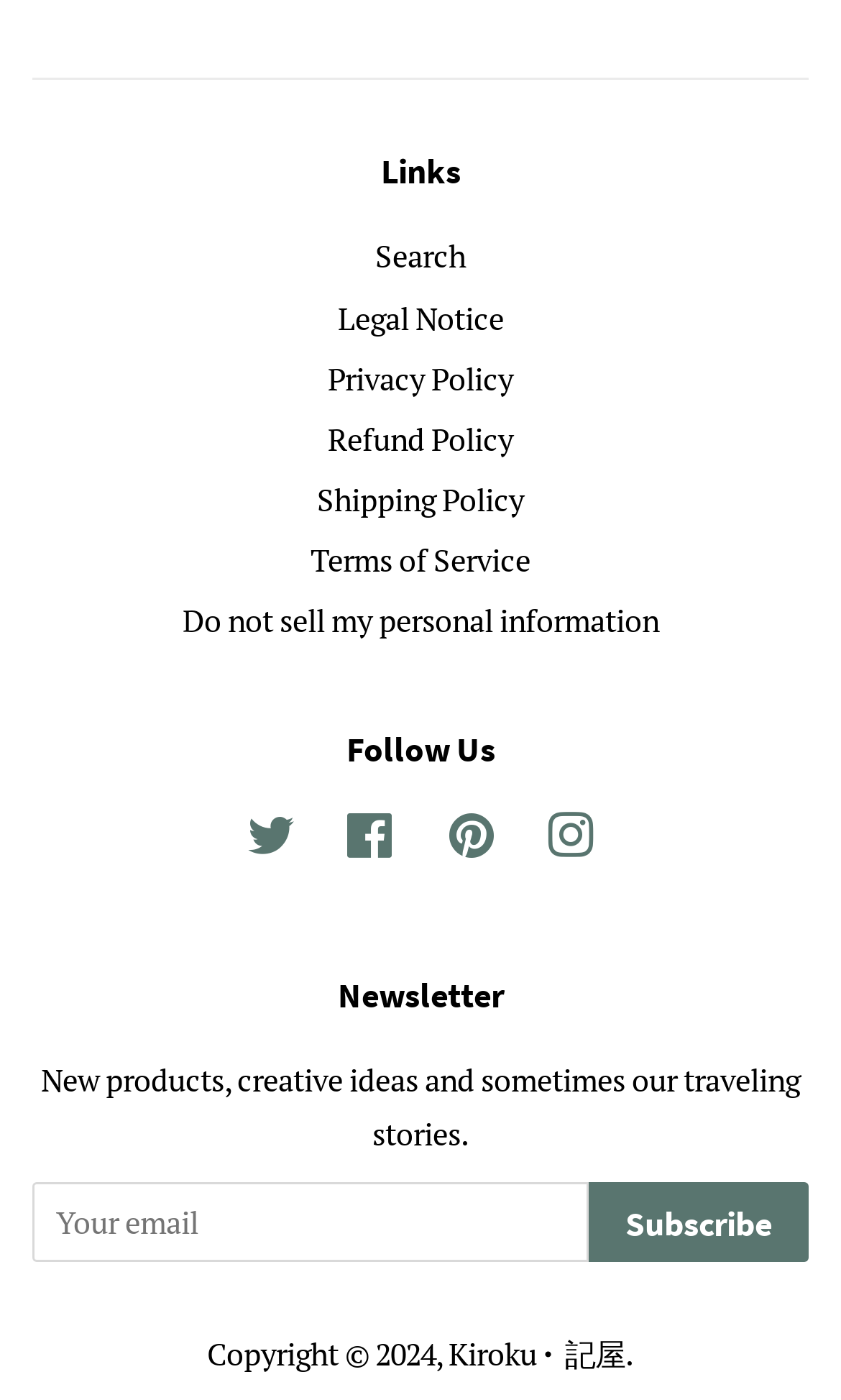Locate the bounding box for the described UI element: "Terms of Service". Ensure the coordinates are four float numbers between 0 and 1, formatted as [left, top, right, bottom].

[0.369, 0.385, 0.631, 0.415]